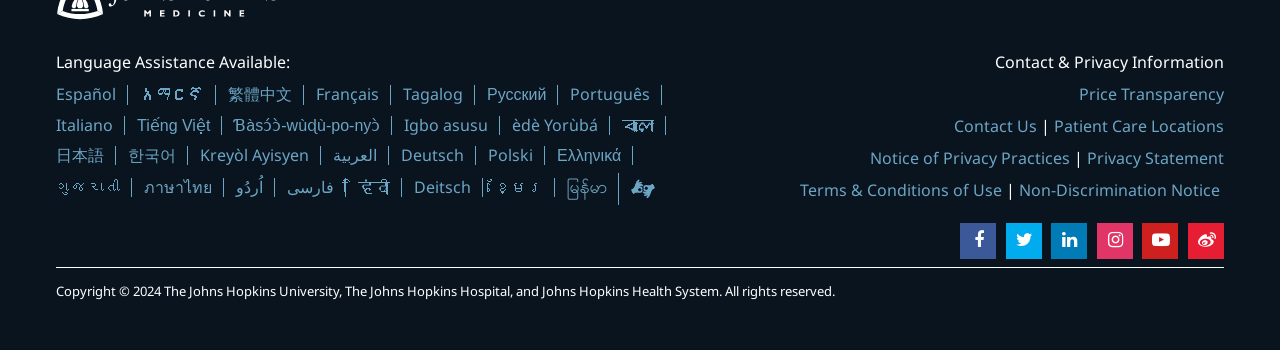Pinpoint the bounding box coordinates of the element that must be clicked to accomplish the following instruction: "Click on 'Contact Us:'". The coordinates should be in the format of four float numbers between 0 and 1, i.e., [left, top, right, bottom].

None